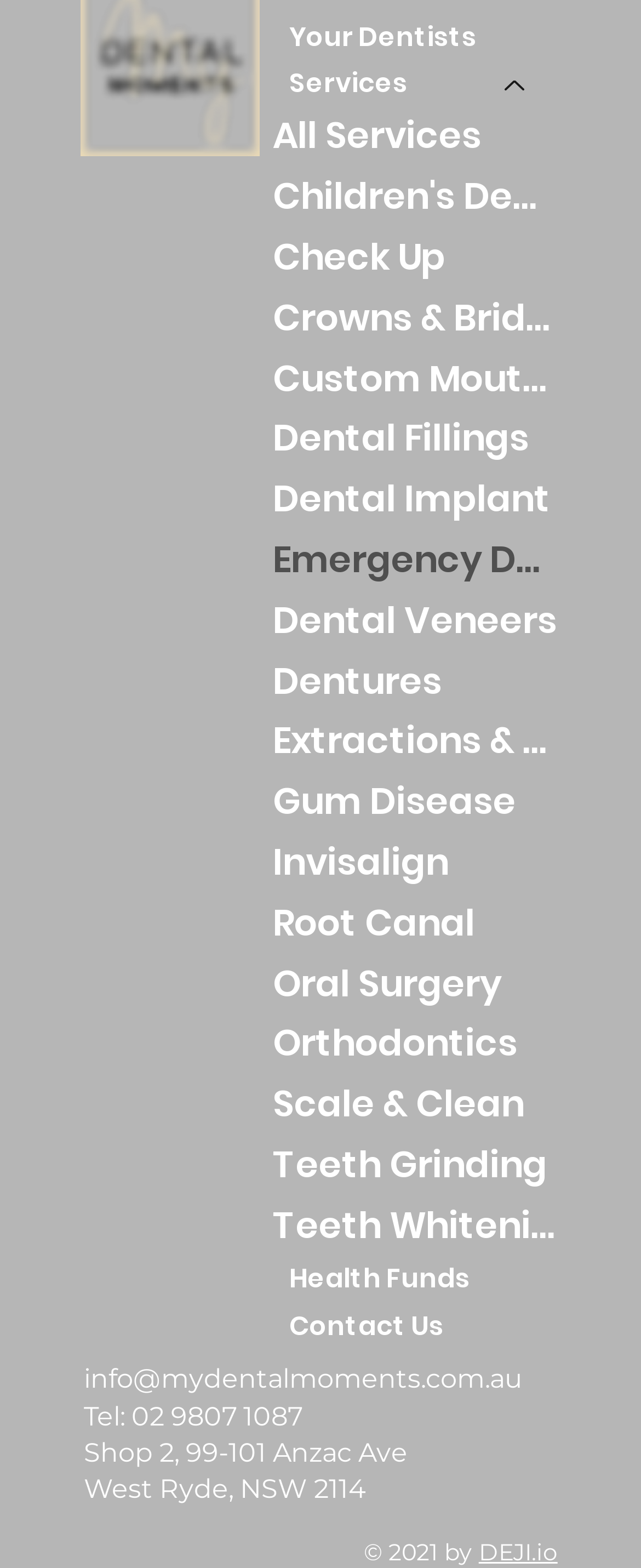What is the name of the dental clinic?
Kindly offer a comprehensive and detailed response to the question.

The name of the dental clinic can be found at the top of the webpage, where it says 'Your Dentists' in a prominent link element.